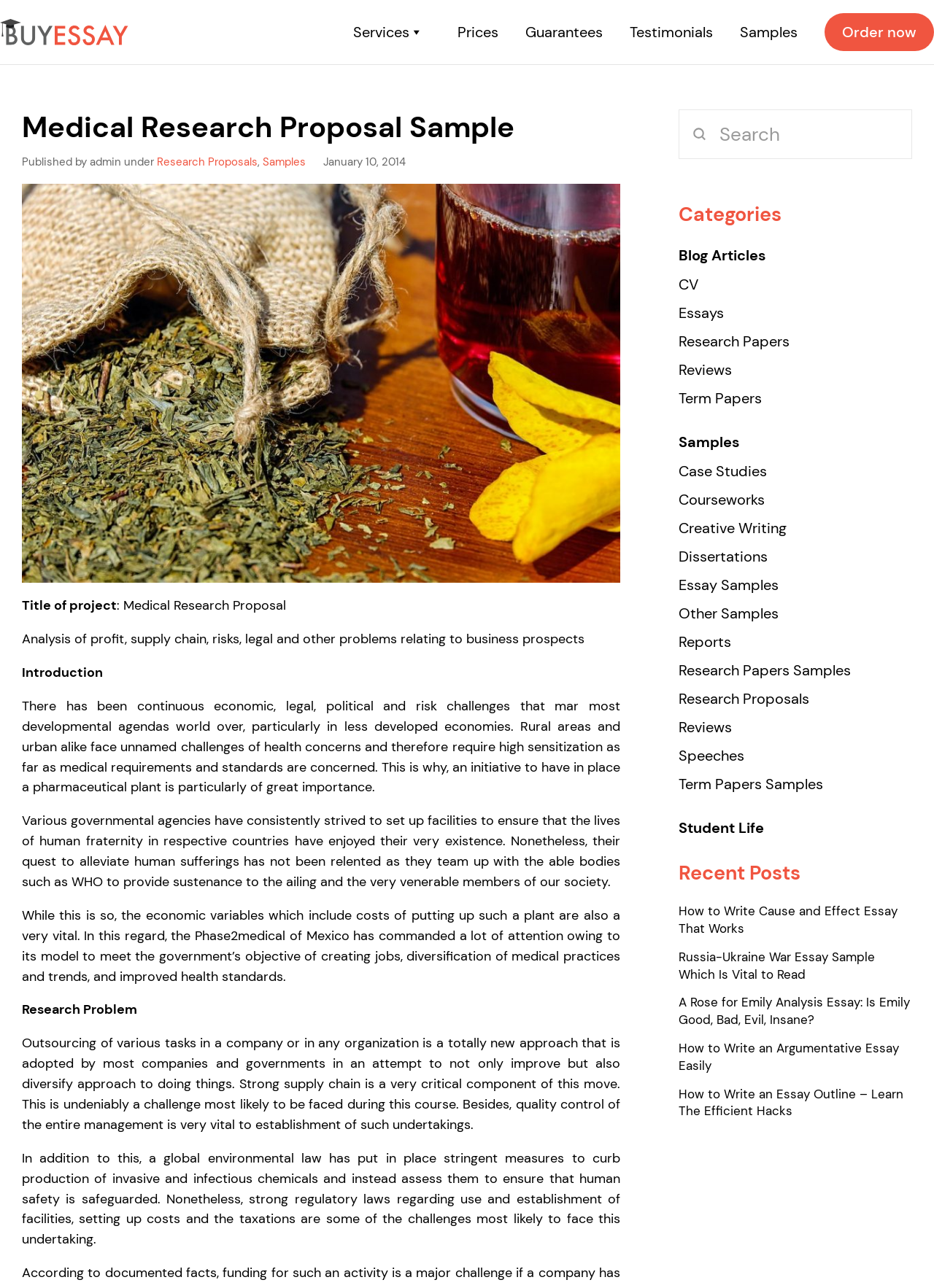What is the name of the website?
Using the information from the image, provide a comprehensive answer to the question.

The name of the website can be found at the top left corner of the webpage, where the logo and the website name 'BuyEssay.org' are displayed.